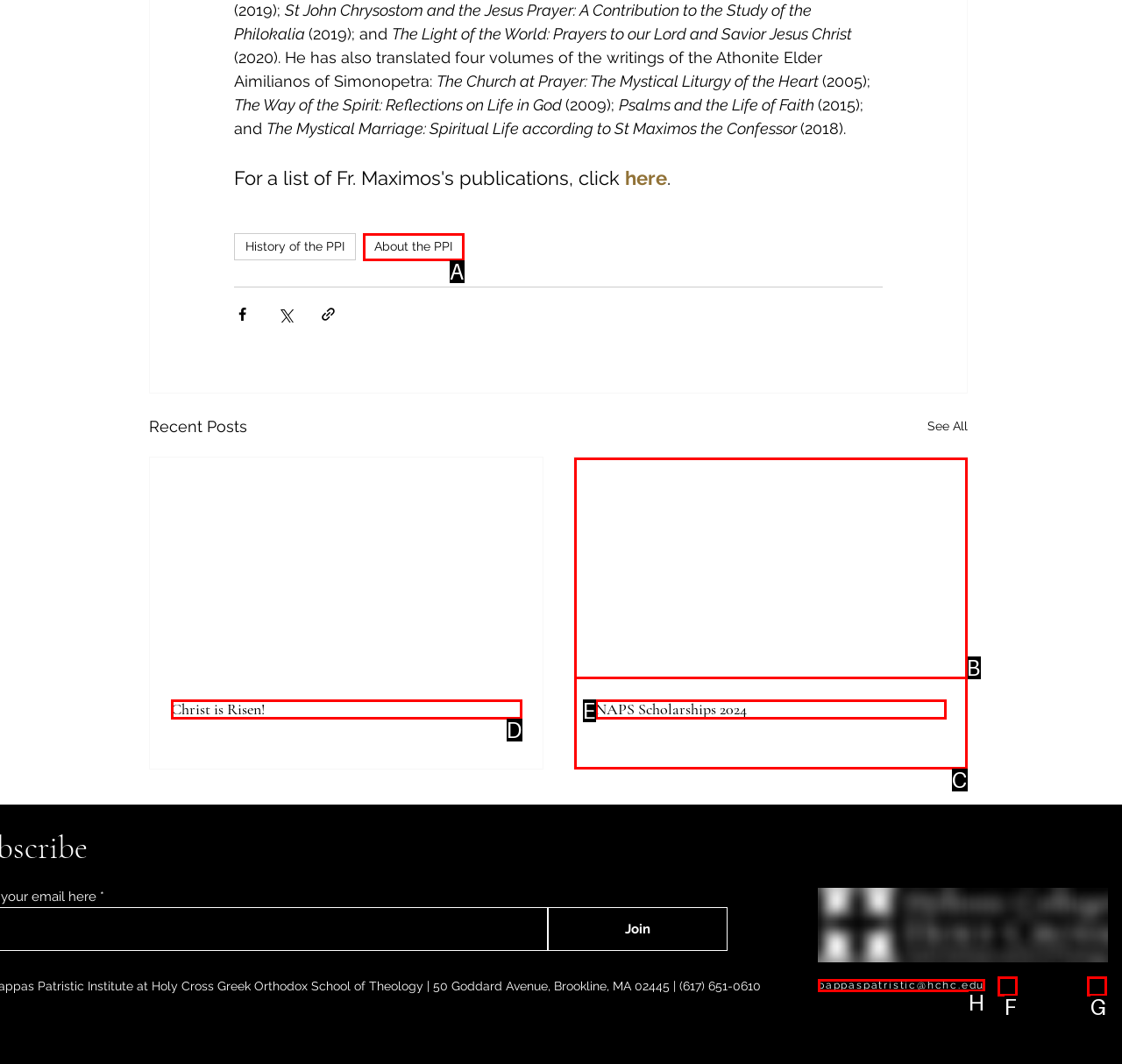Identify the UI element that best fits the description: Christ is Risen!
Respond with the letter representing the correct option.

D